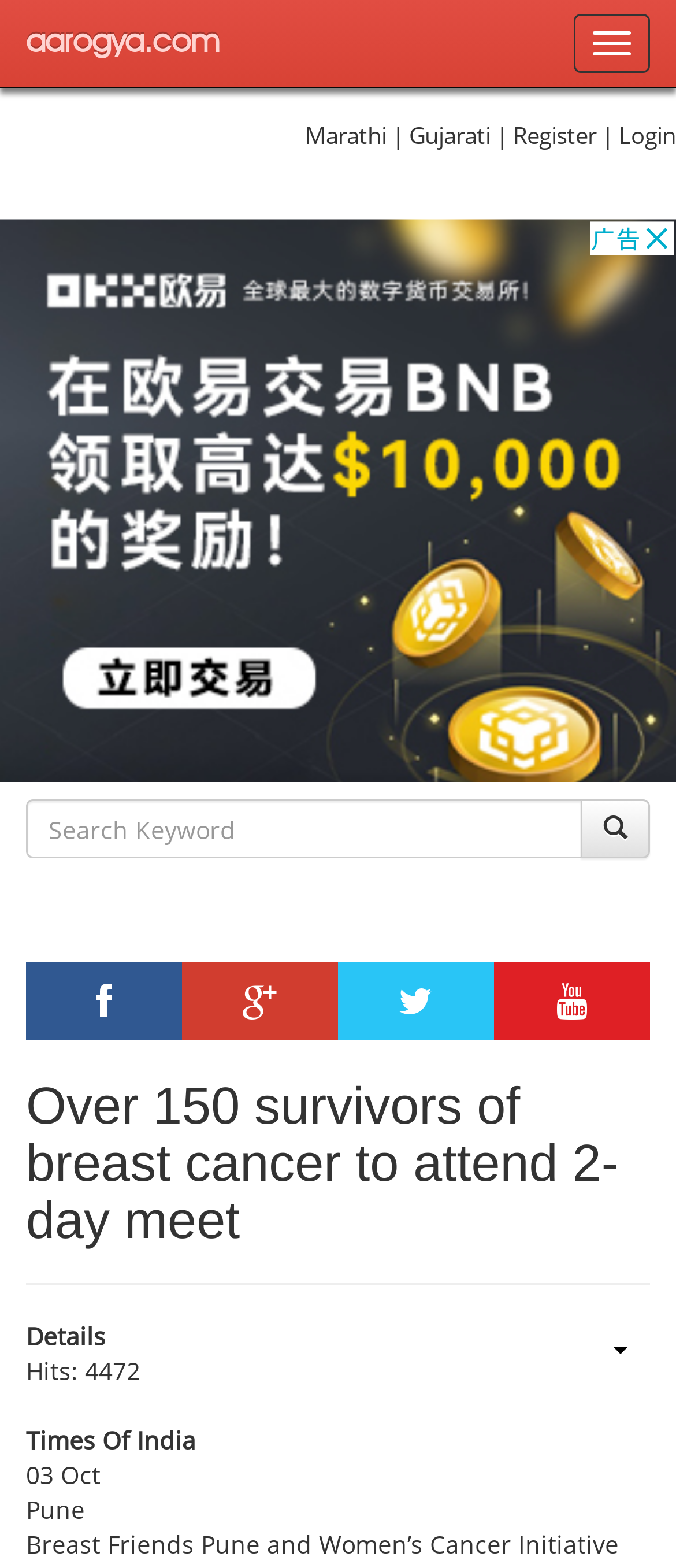Describe in detail what you see on the webpage.

The webpage appears to be a health-related news article page. At the top, there is a navigation menu with a "Toggle navigation" button on the right side, followed by a series of links, including "aarogya.com", "Marathi", "Gujarati", "Register", and "Login". 

Below the navigation menu, there is a large advertisement iframe that spans the entire width of the page. 

On the left side, there is a search bar with a "Search..." placeholder text and a search button with a magnifying glass icon. 

Below the search bar, there are four social media links represented by icons. 

The main content of the page is a news article with the title "Over 150 survivors of breast cancer to attend 2-day meet". The article is followed by a description list with a term "Details" and a detail "Hits: 4472". 

At the bottom of the page, there are three lines of text, indicating the source of the article as "Times Of India", the date "03 Oct", and the location "Pune".